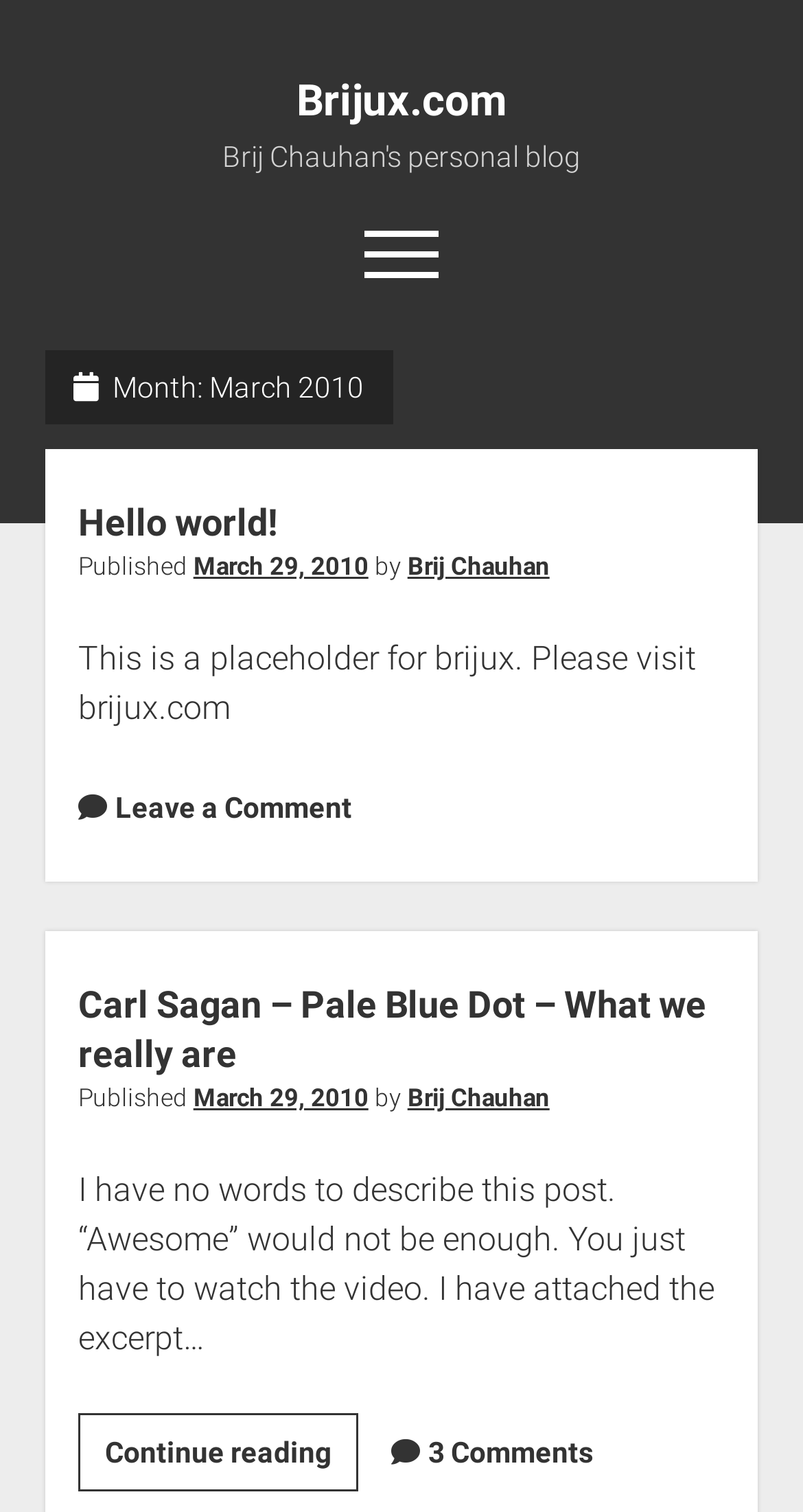Determine the main headline from the webpage and extract its text.

 Month: March 2010